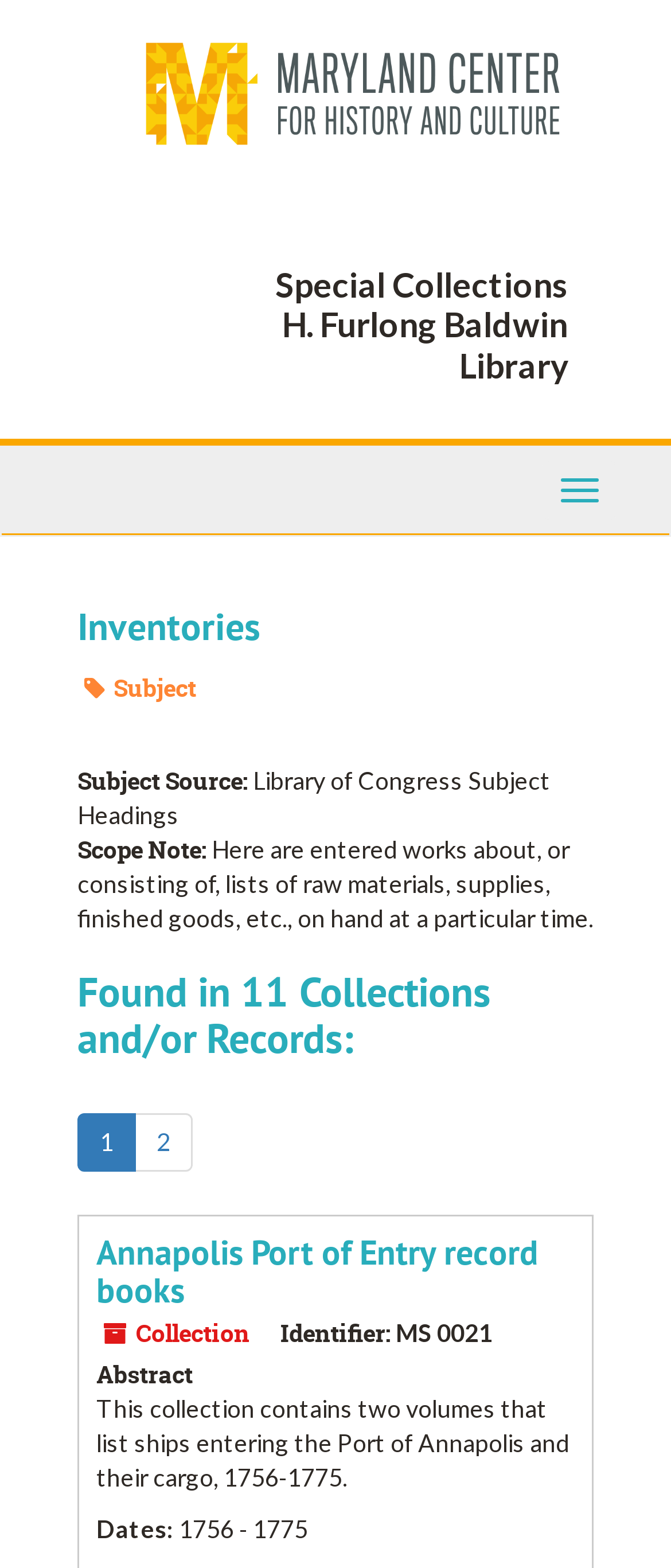What is the name of the library?
Look at the screenshot and give a one-word or phrase answer.

H. Furlong Baldwin Library